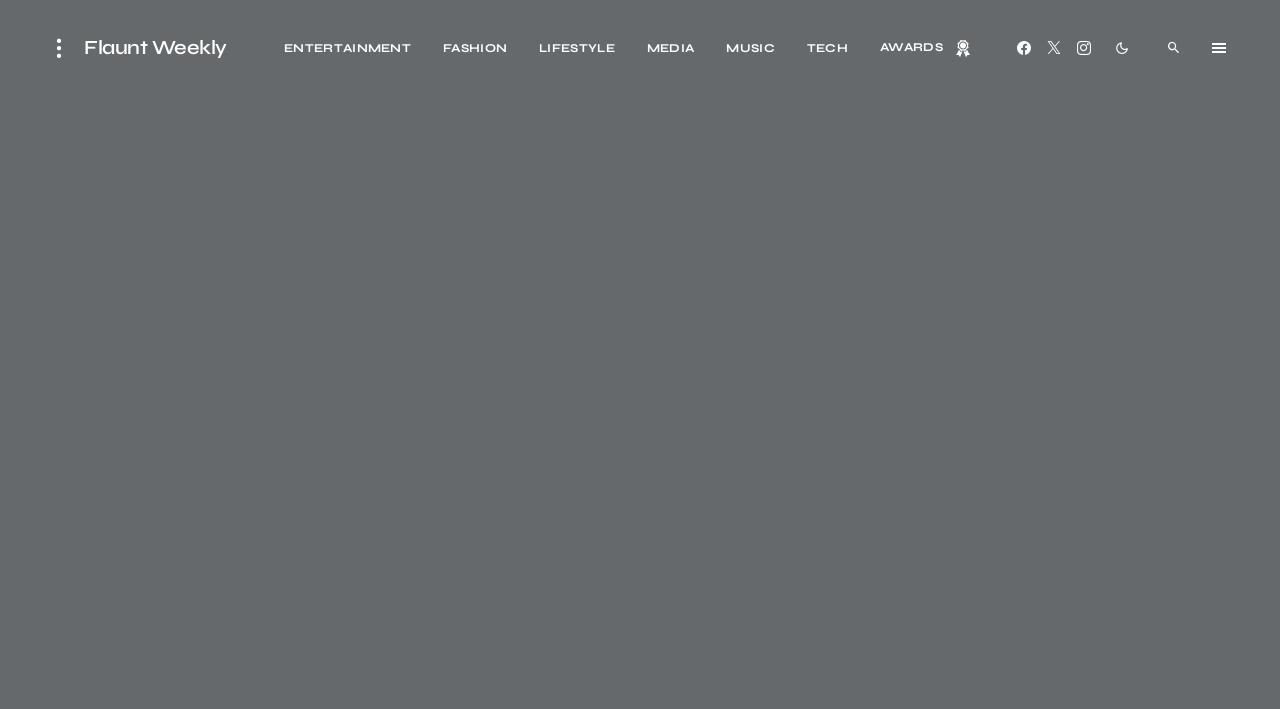Determine the bounding box coordinates of the element that should be clicked to execute the following command: "View AWARDS".

[0.688, 0.0, 0.76, 0.135]